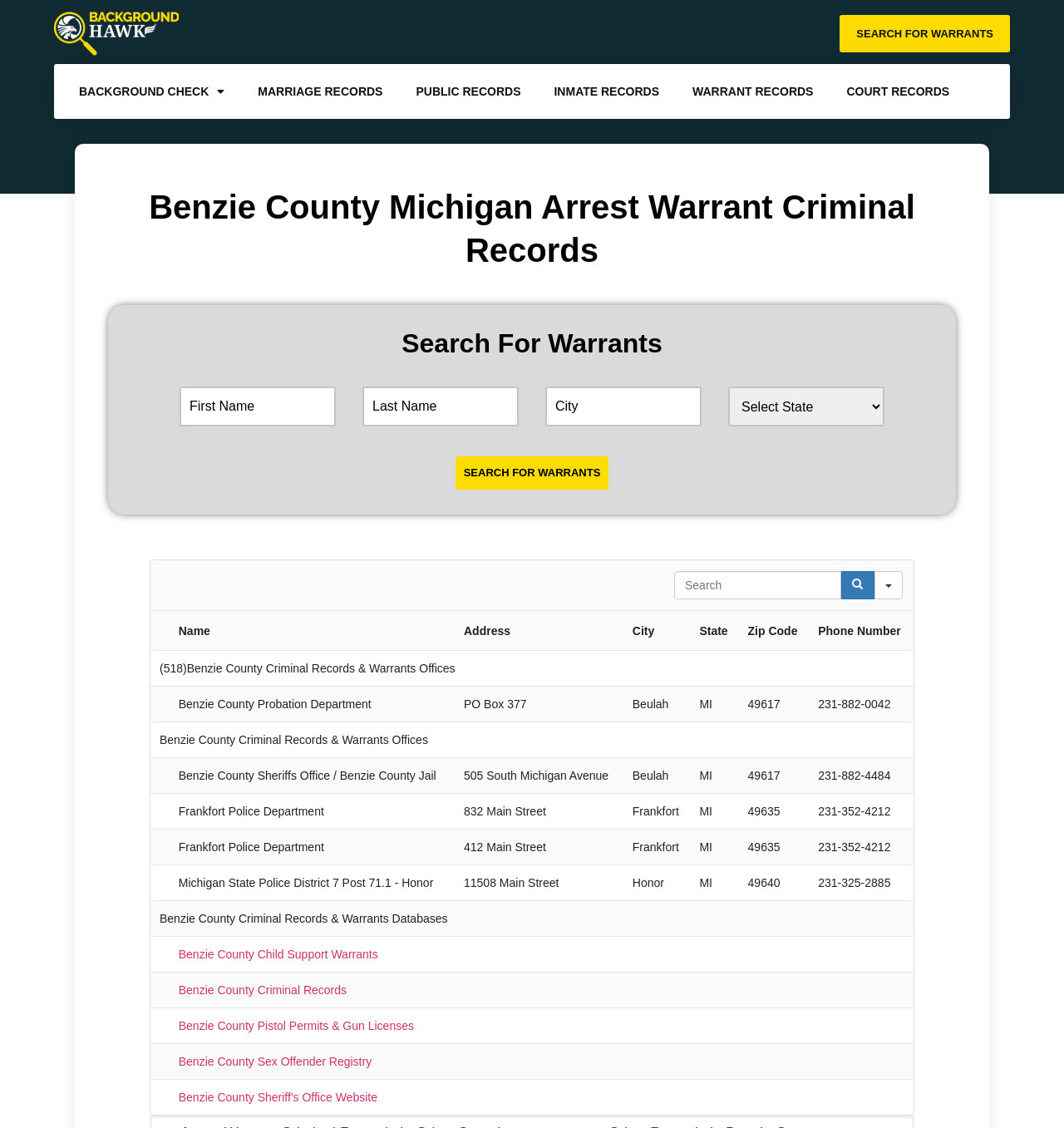Find the bounding box coordinates for the HTML element described as: "Benzie County Sheriff's Office Website". The coordinates should consist of four float values between 0 and 1, i.e., [left, top, right, bottom].

[0.168, 0.967, 0.355, 0.979]